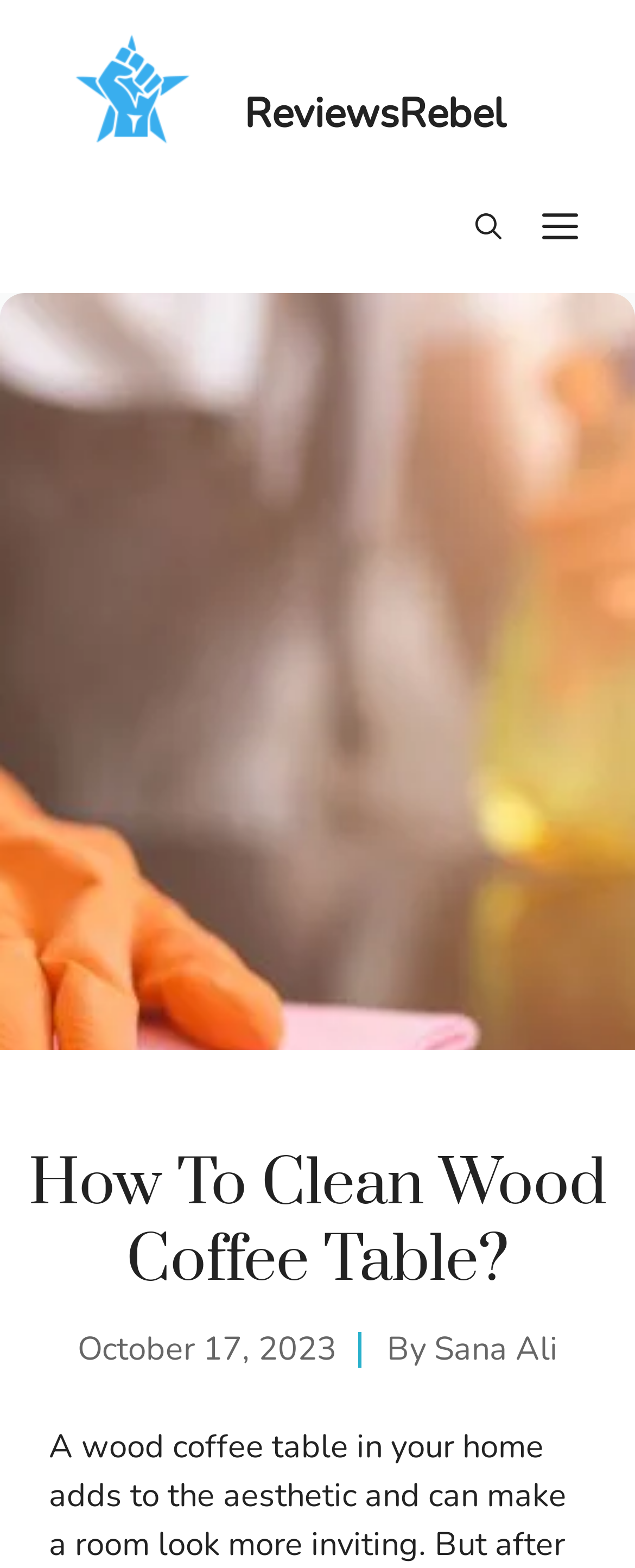Based on the element description aria-label="Search..." name="q" placeholder="Search...", identify the bounding box of the UI element in the given webpage screenshot. The coordinates should be in the format (top-left x, top-left y, bottom-right x, bottom-right y) and must be between 0 and 1.

None